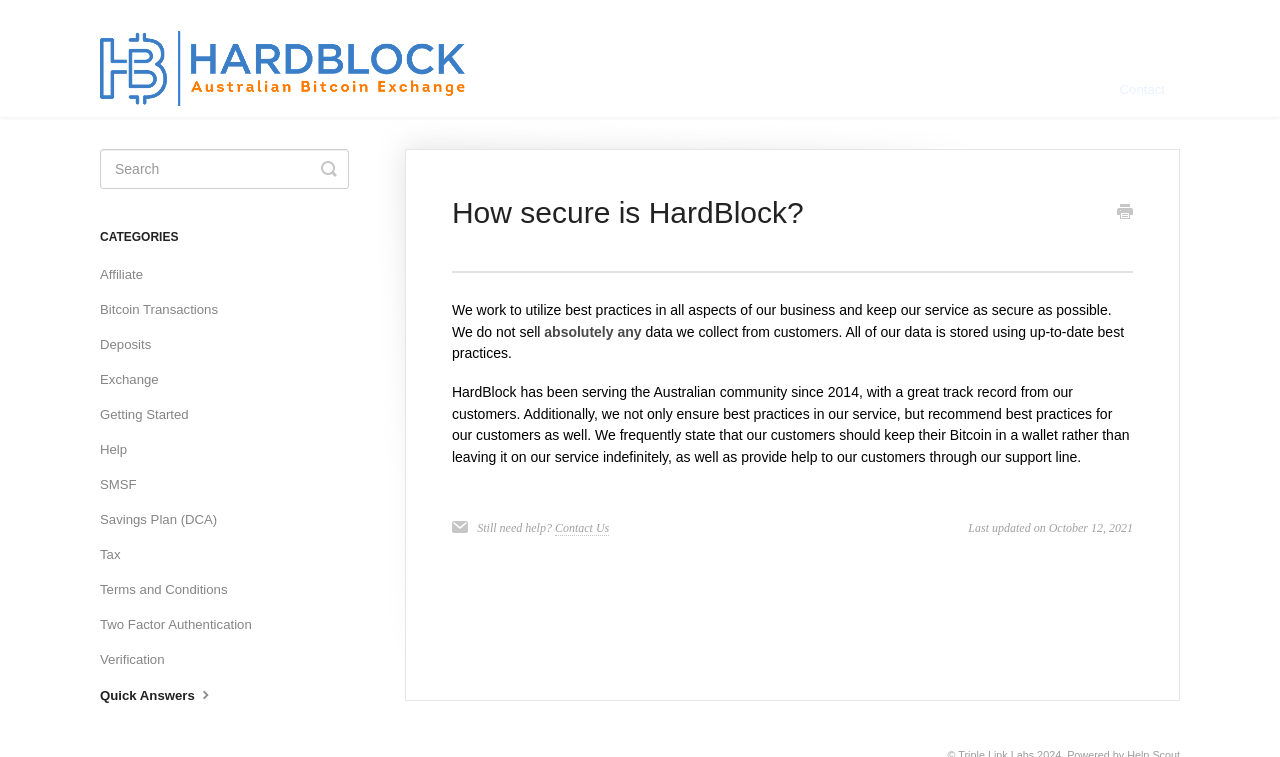Pinpoint the bounding box coordinates of the clickable area necessary to execute the following instruction: "Search for something". The coordinates should be given as four float numbers between 0 and 1, namely [left, top, right, bottom].

[0.078, 0.197, 0.273, 0.25]